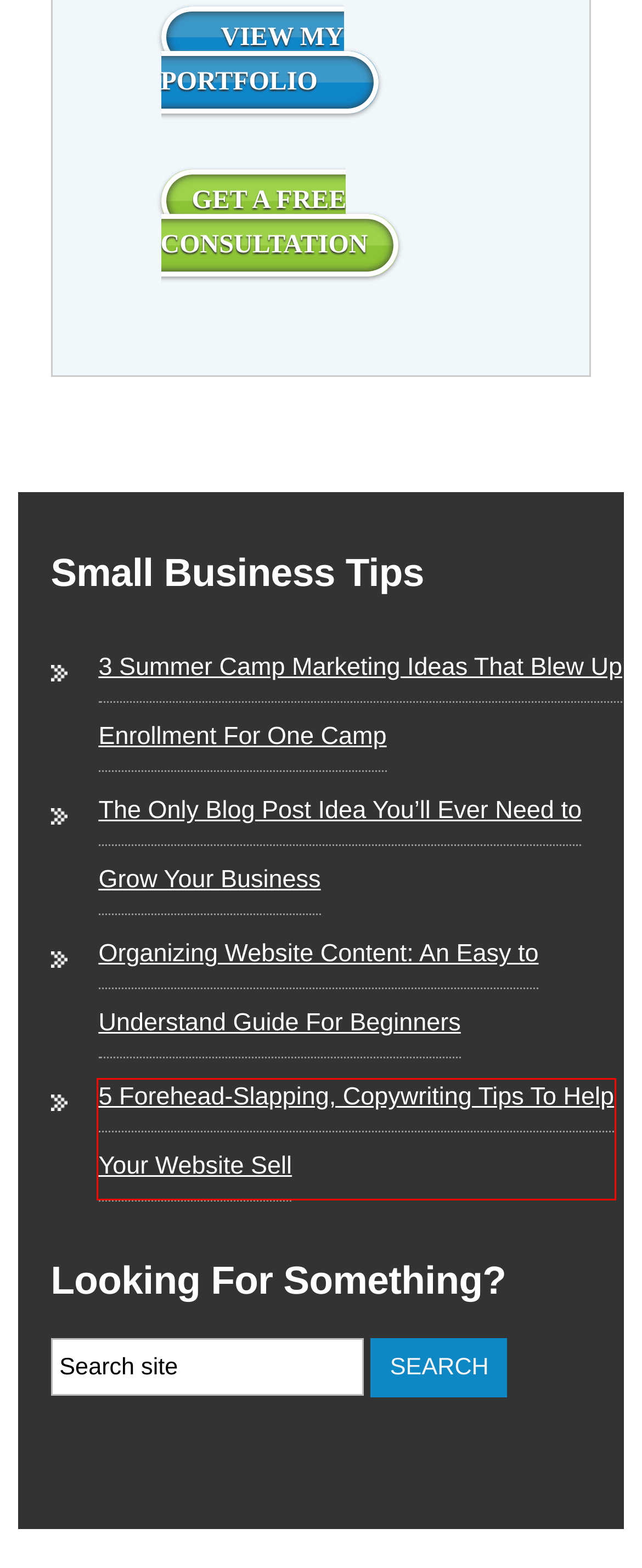Observe the webpage screenshot and focus on the red bounding box surrounding a UI element. Choose the most appropriate webpage description that corresponds to the new webpage after clicking the element in the bounding box. Here are the candidates:
A. Small Business Web Design - Finally a Web Designer That Delivers
B. The Only Blog Post Idea You'll Ever Need - Venturi Web Design
C. Organizing Website Content - A Step By Step Guide For Beginners
D. 3 Summer Camp Marketing Ideas That Blew Up Enrollment
E. Jordan Dick - Venturi Web Design - Contact Me
F. 5 Forehead-Slapping, Copywriting Tips To Help Your Website Sell
G. Jordan Dick - Web Designer, Hudson Valley NY - Who is He?
H. Blog - Venturi Web Design

F